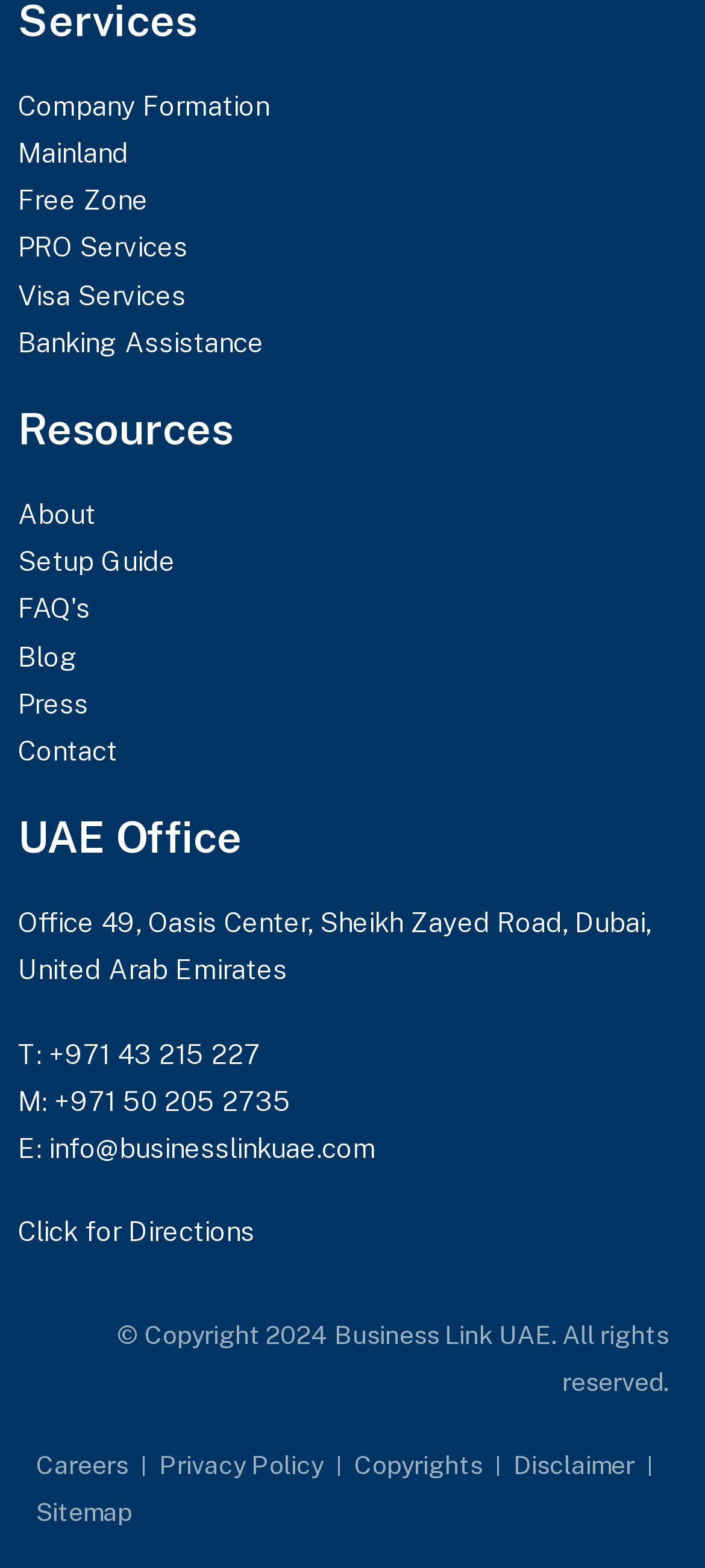Refer to the image and answer the question with as much detail as possible: How many links are there at the bottom of the page?

I counted the number of links at the bottom of the page, which are 'Careers', 'Privacy Policy', 'Copyrights', 'Disclaimer', and 'Sitemap', totaling 5 links.